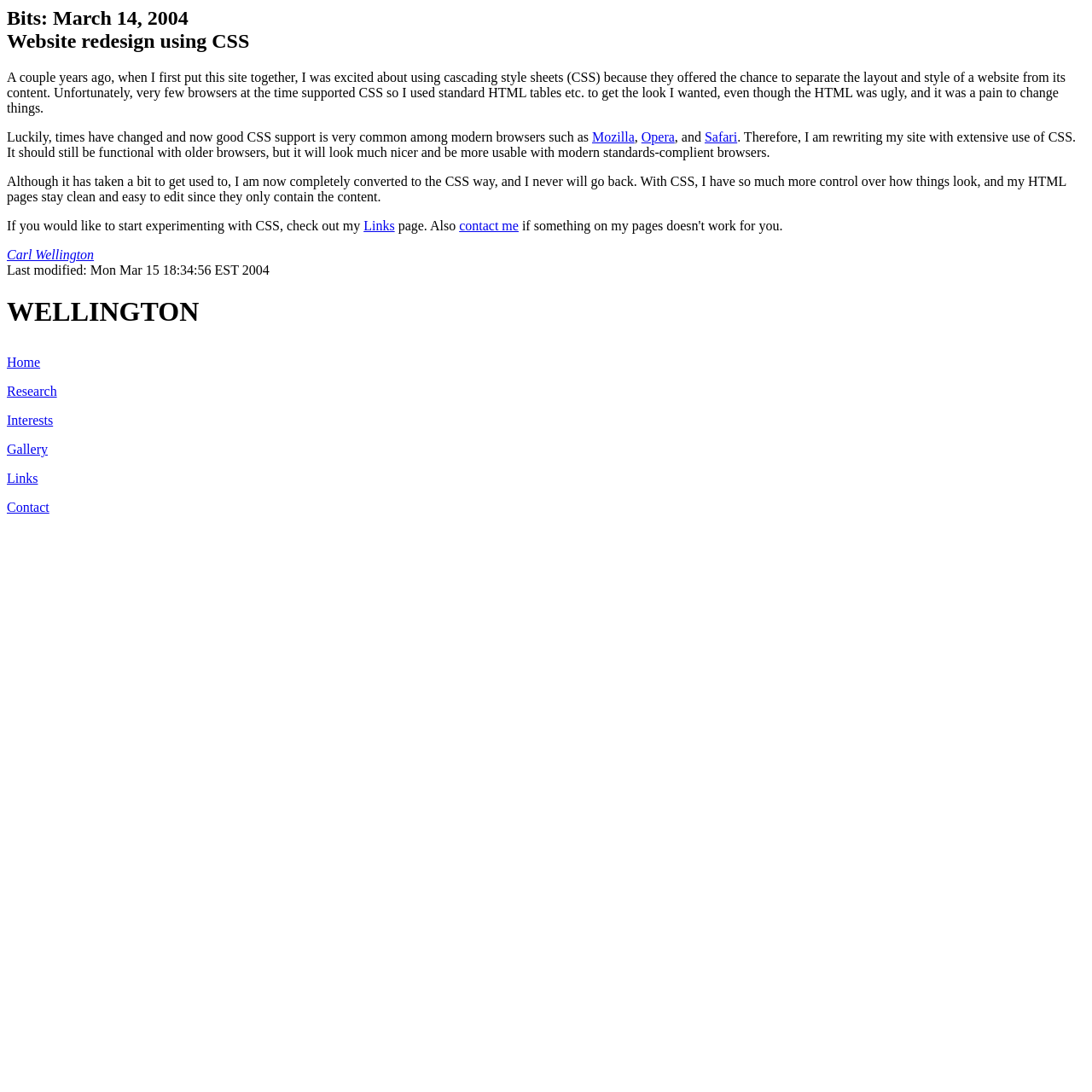Answer with a single word or phrase: 
What is the last modified date of the webpage?

Mon Mar 15 18:34:56 EST 2004